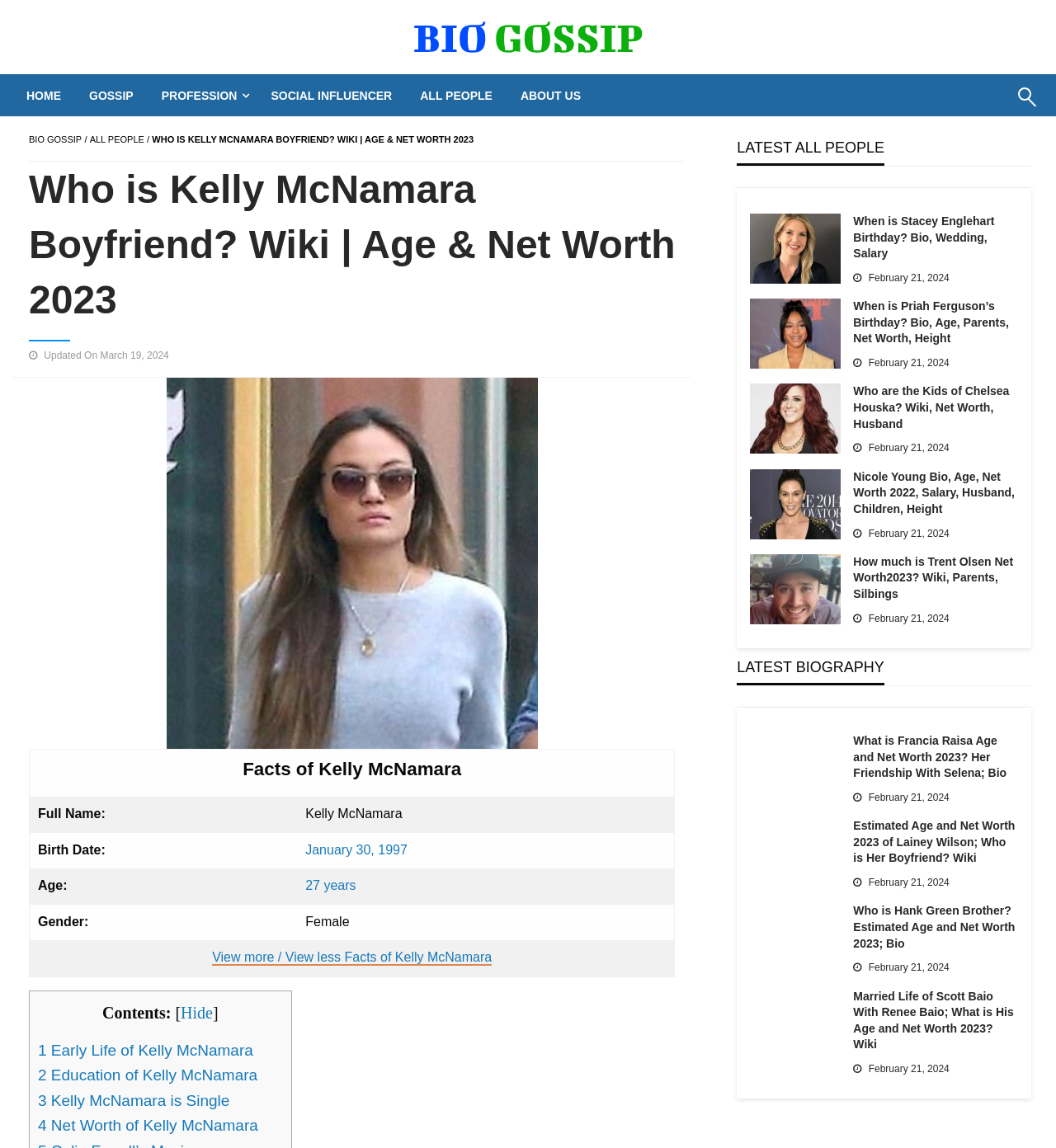What is the name of the website?
Give a one-word or short-phrase answer derived from the screenshot.

Biogossip